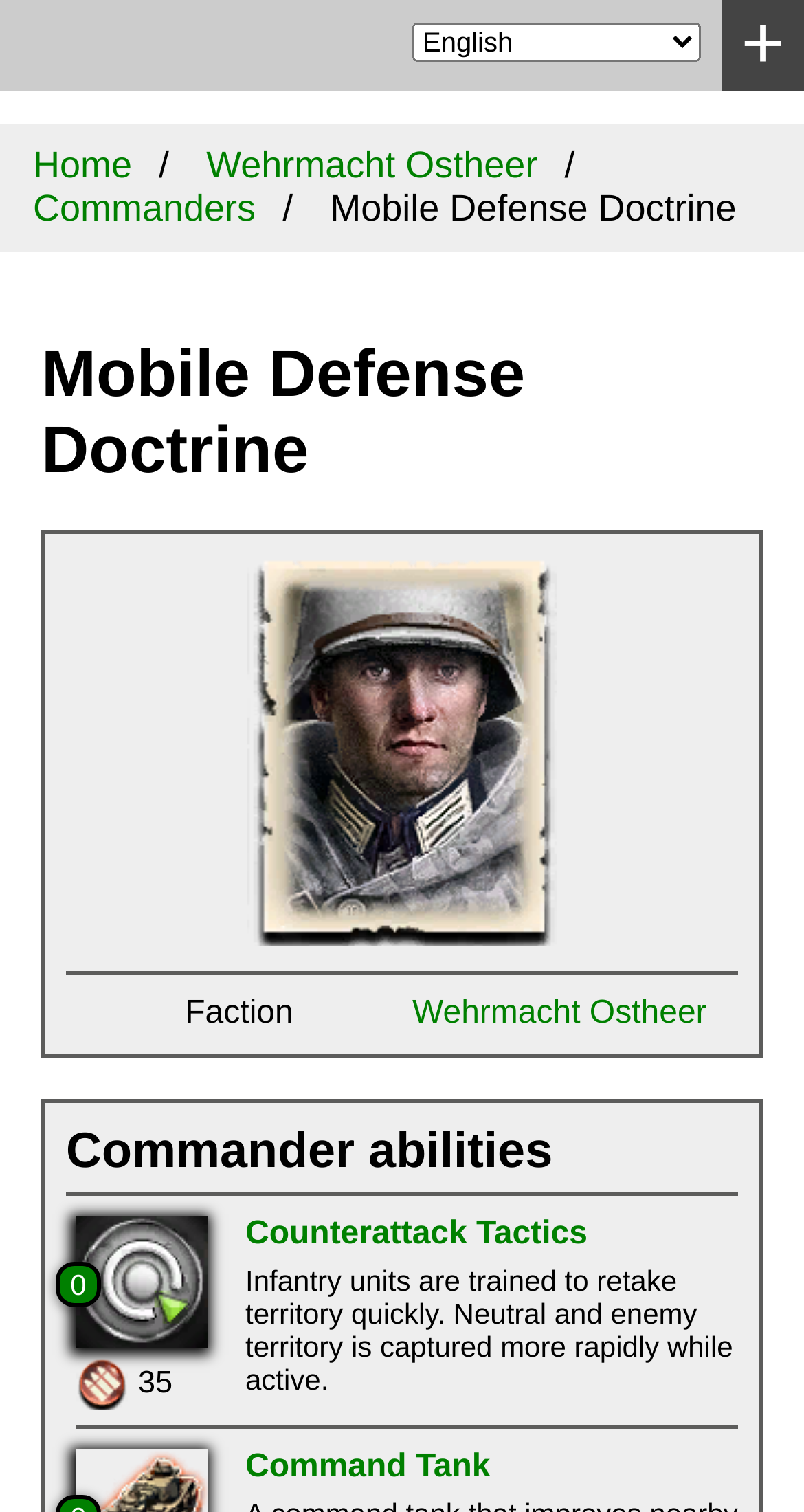Identify the bounding box coordinates of the region I need to click to complete this instruction: "Go to home page".

[0.041, 0.095, 0.164, 0.123]